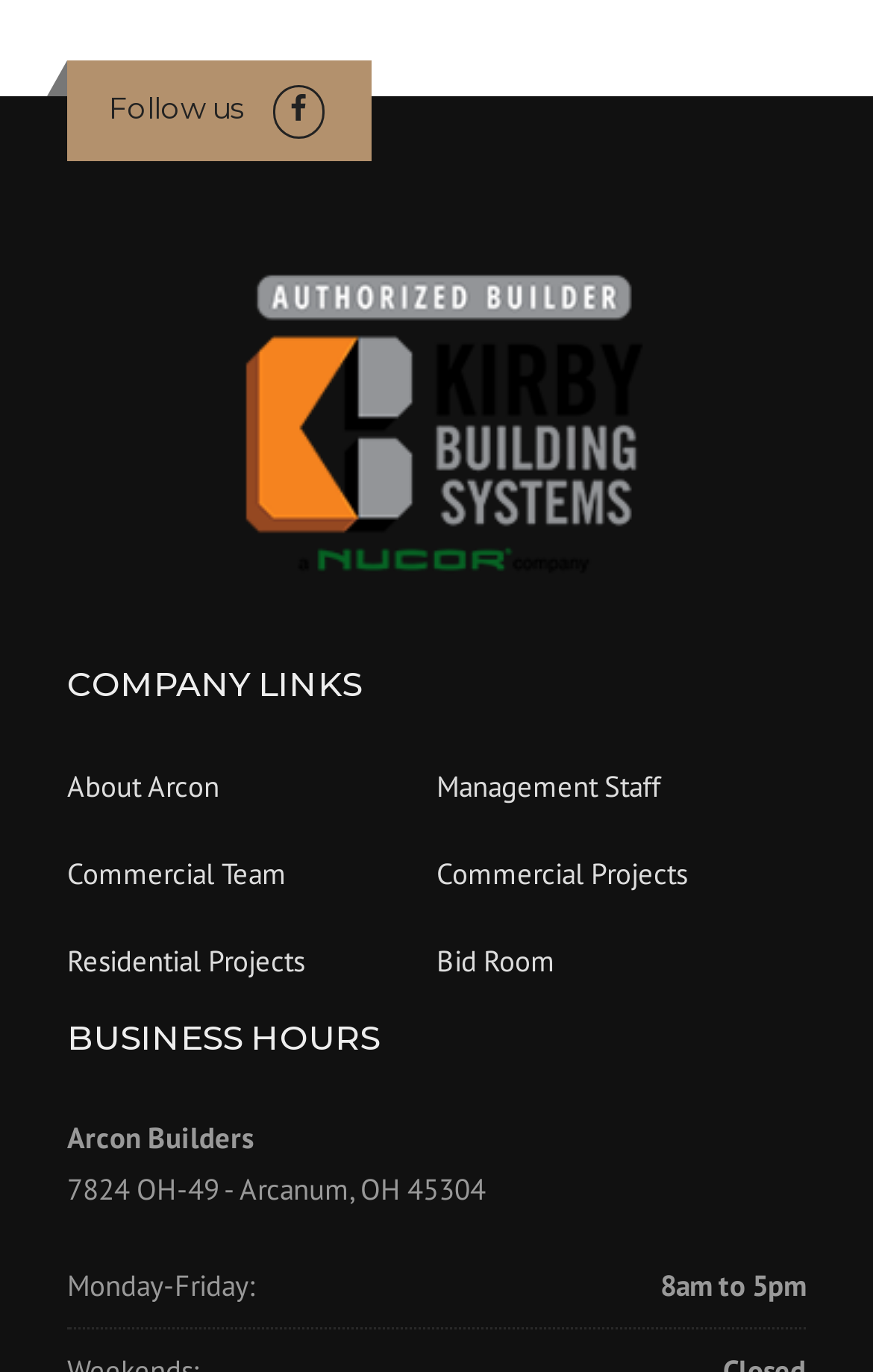What is the address of the company?
Using the image as a reference, answer with just one word or a short phrase.

7824 OH-49 - Arcanum, OH 45304